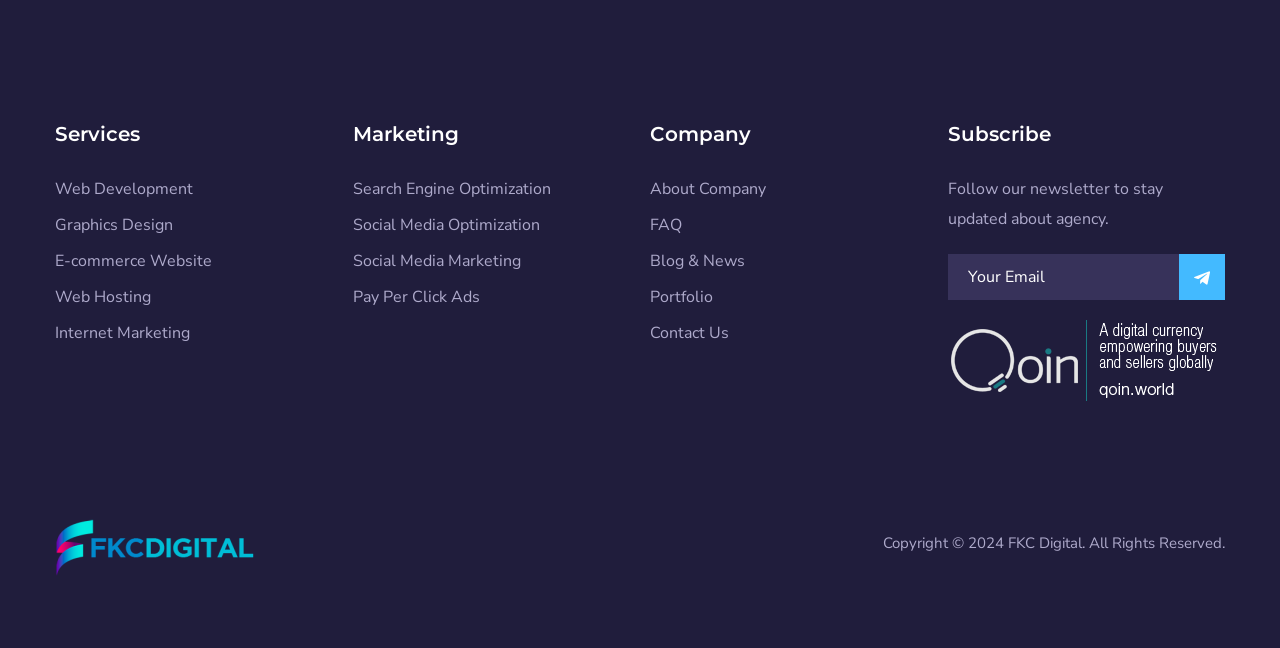What is the copyright year?
From the image, provide a succinct answer in one word or a short phrase.

2024